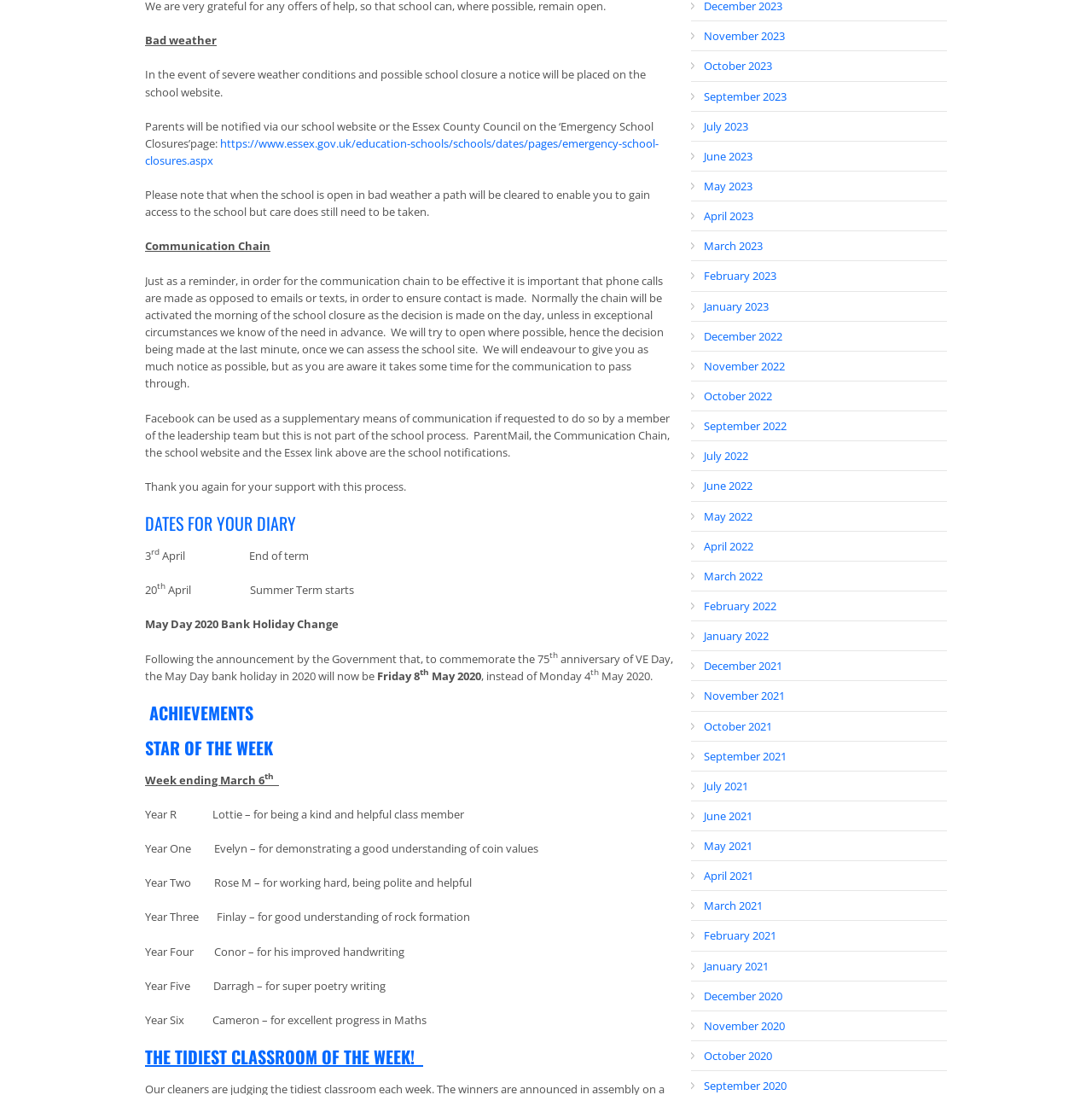Identify the bounding box coordinates of the clickable section necessary to follow the following instruction: "View the dates for your diary". The coordinates should be presented as four float numbers from 0 to 1, i.e., [left, top, right, bottom].

[0.133, 0.468, 0.617, 0.488]